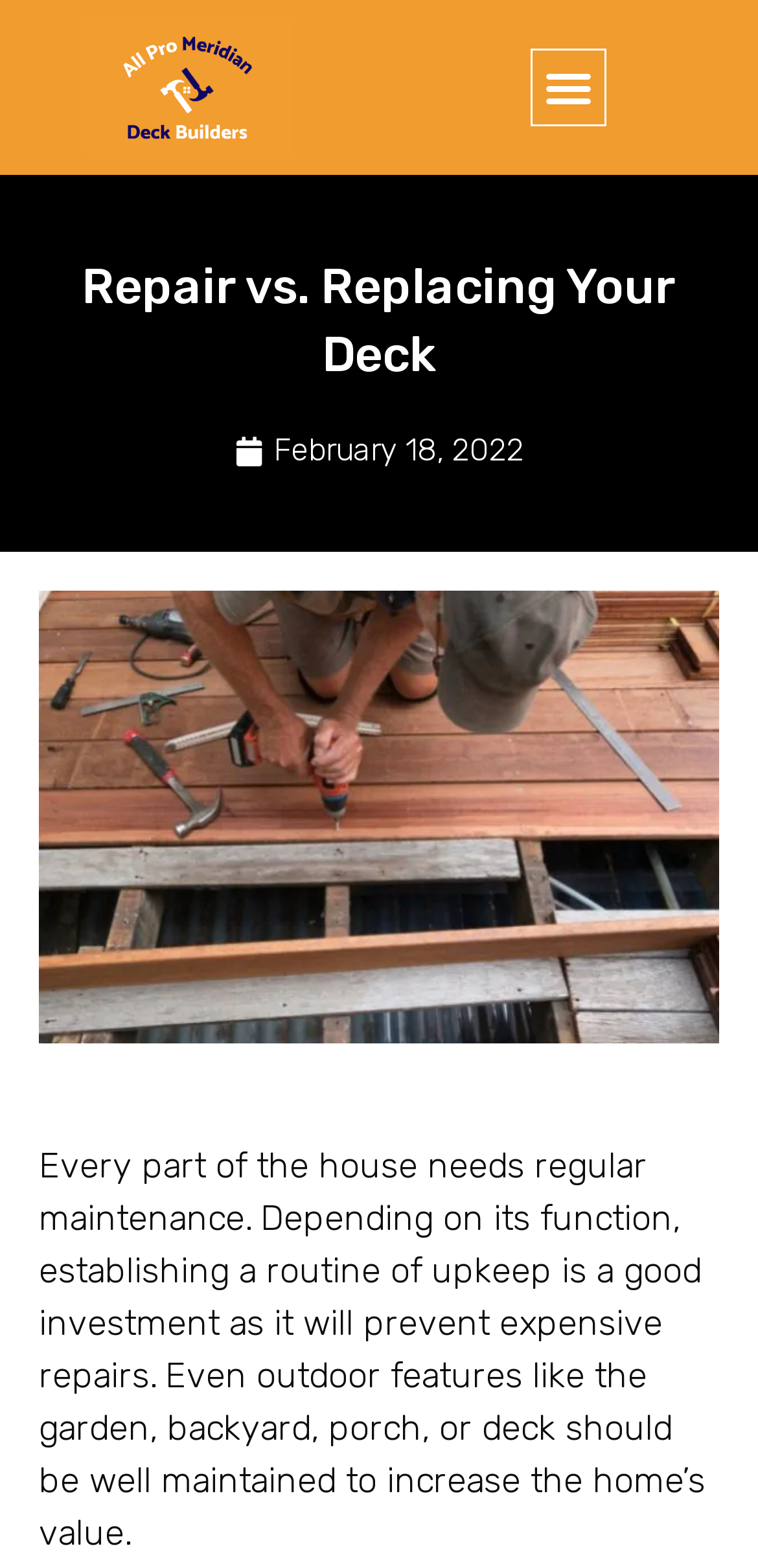What is the date of the article?
Please use the image to provide an in-depth answer to the question.

The date of the article is located below the main heading, and it is displayed in a time element with the text 'February 18, 2022'.